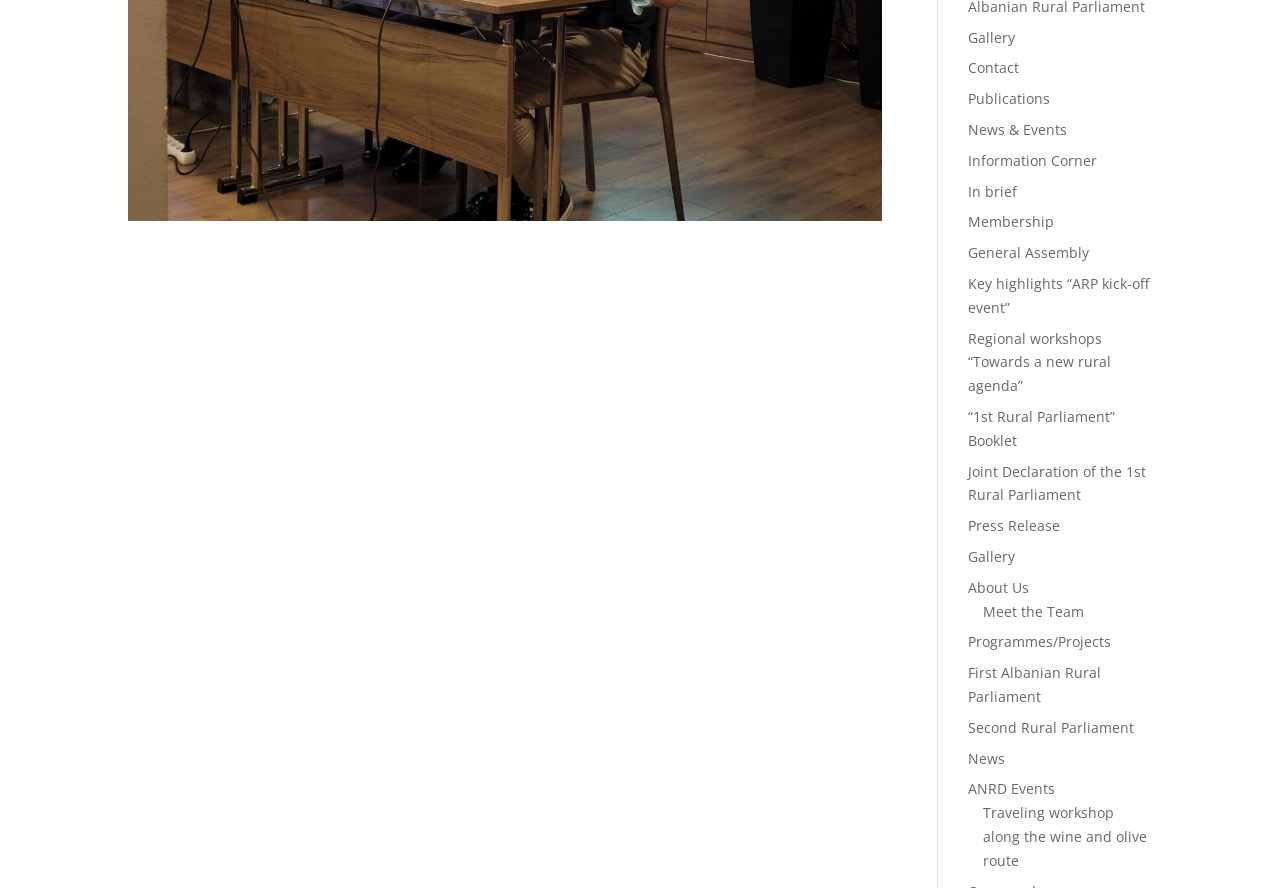Find the bounding box coordinates of the element to click in order to complete this instruction: "View the gallery". The bounding box coordinates must be four float numbers between 0 and 1, denoted as [left, top, right, bottom].

[0.756, 0.031, 0.793, 0.053]